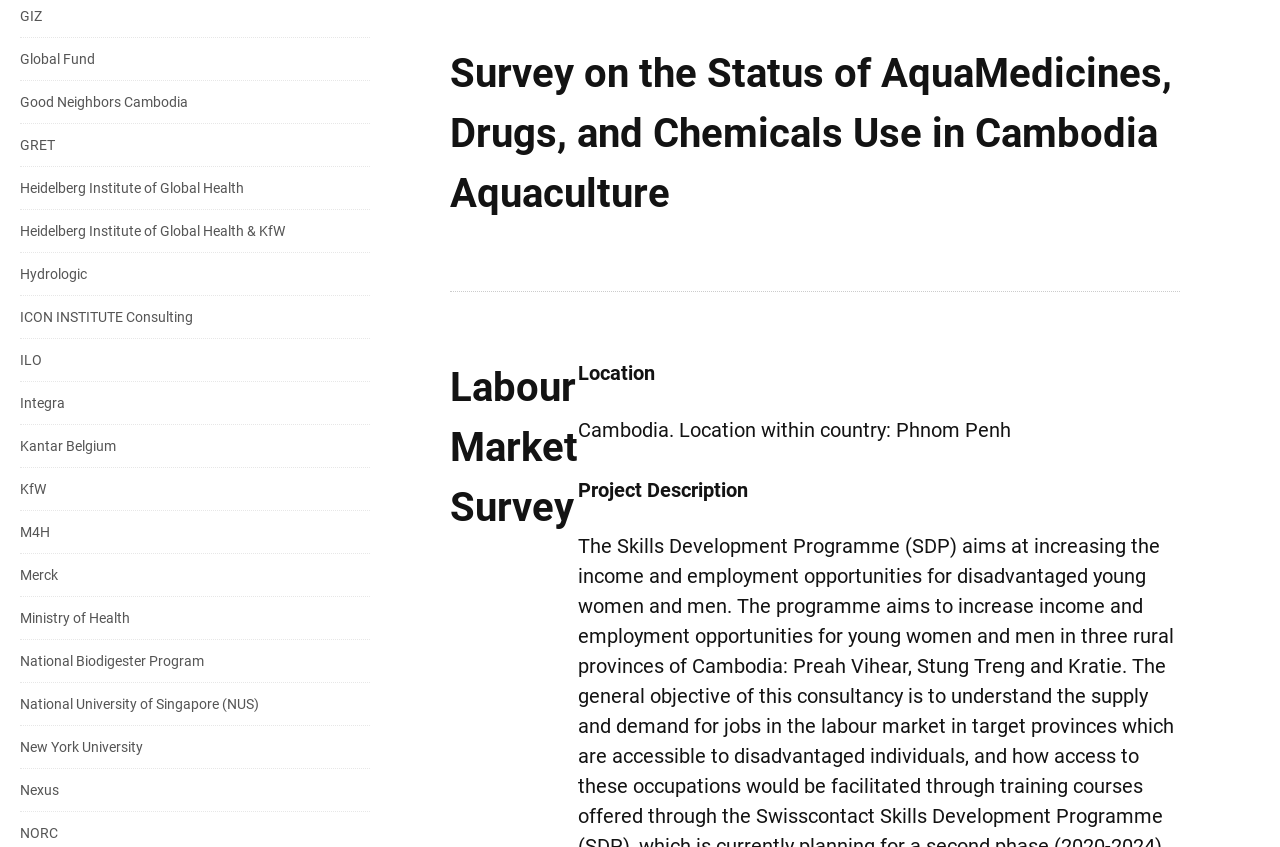Please specify the bounding box coordinates of the clickable region to carry out the following instruction: "Check the location". The coordinates should be four float numbers between 0 and 1, in the format [left, top, right, bottom].

[0.452, 0.493, 0.79, 0.522]